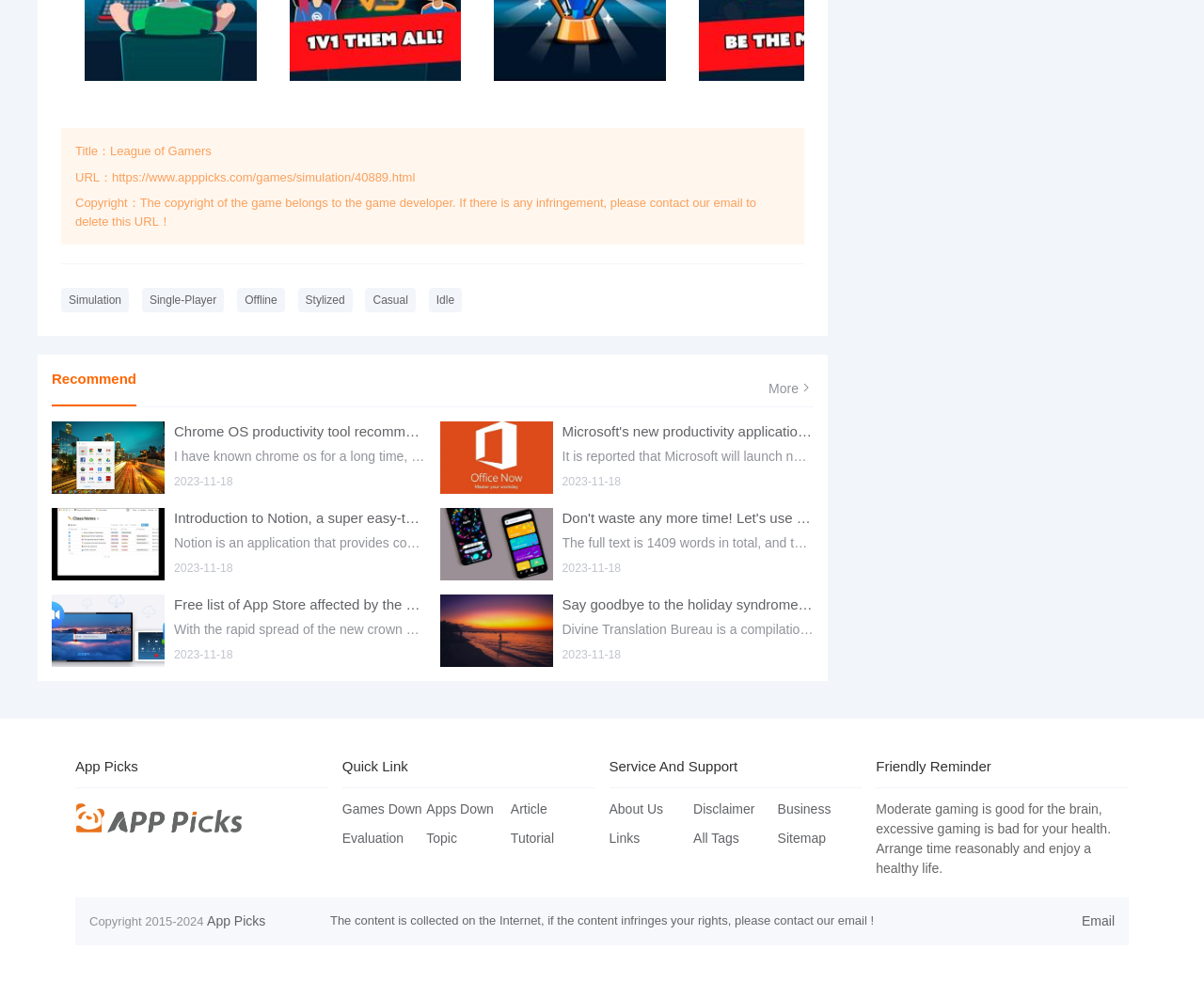What is the copyright year range of the webpage?
Using the details shown in the screenshot, provide a comprehensive answer to the question.

The copyright year range of the webpage is mentioned at the bottom, which is from 2015 to 2024.